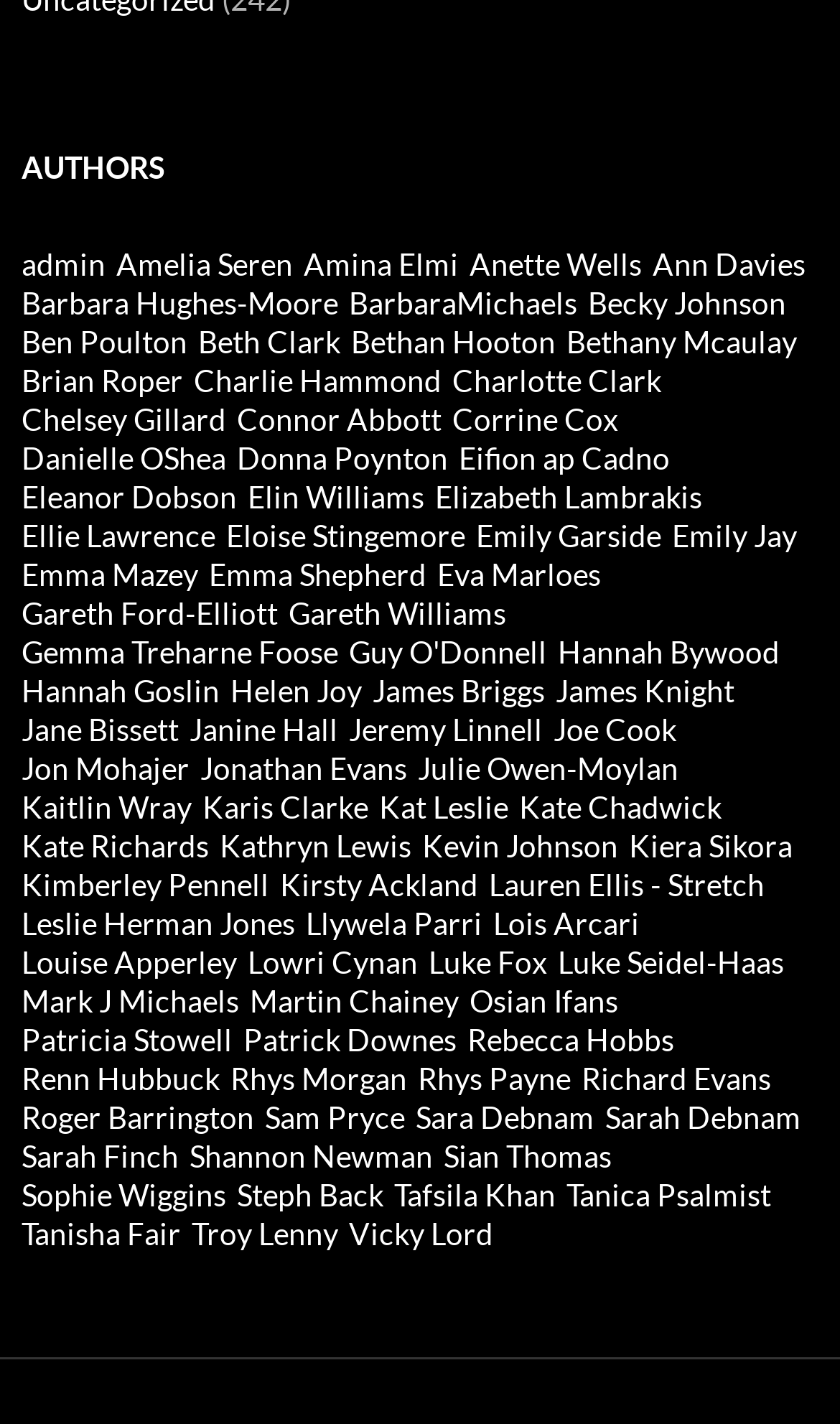How many authors are listed on the webpage?
Offer a detailed and full explanation in response to the question.

By counting the number of links below the 'AUTHORS' heading, we can determine that there are 43 authors listed on the webpage.